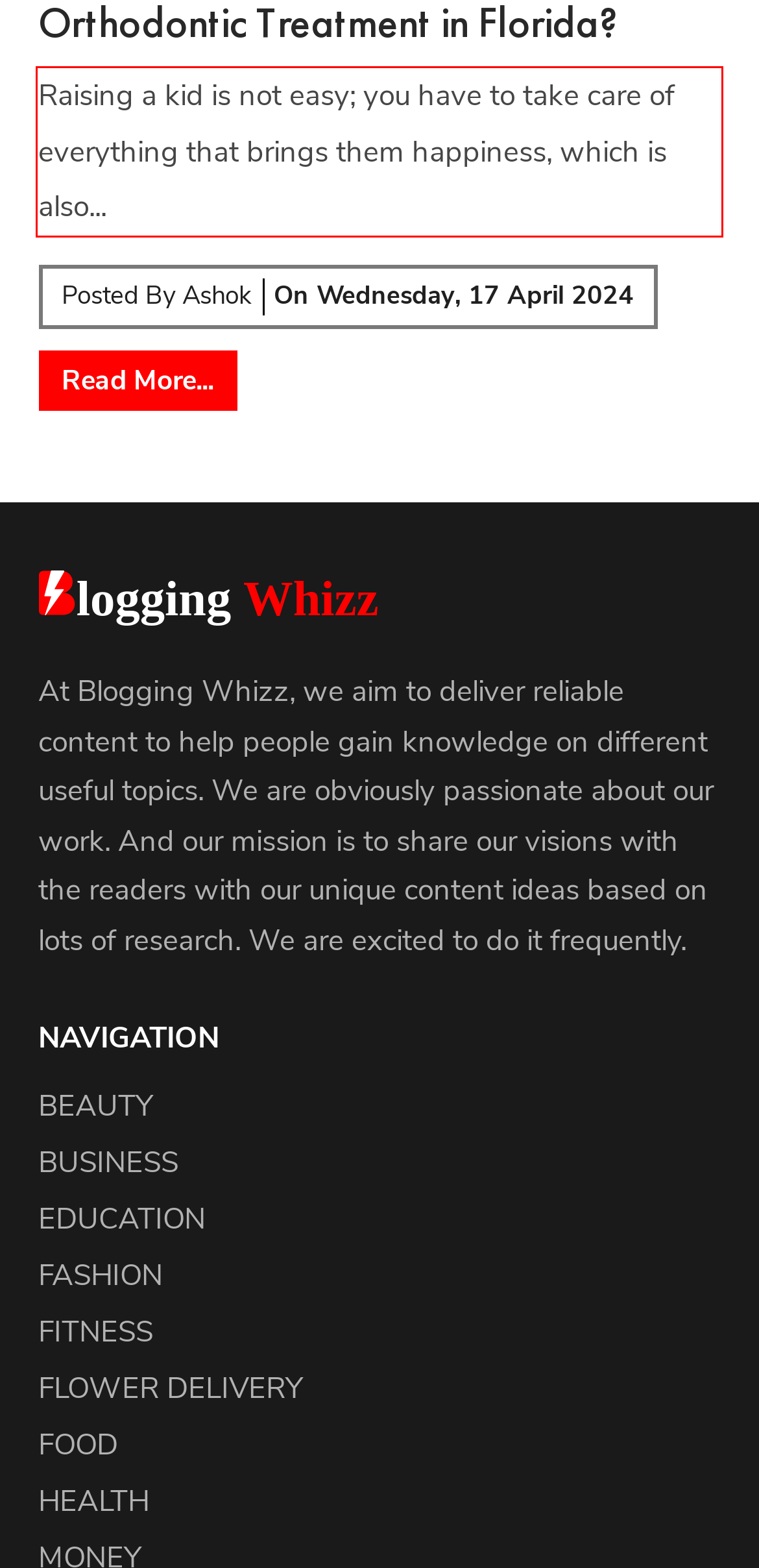Please take the screenshot of the webpage, find the red bounding box, and generate the text content that is within this red bounding box.

Raising a kid is not easy; you have to take care of everything that brings them happiness, which is also...